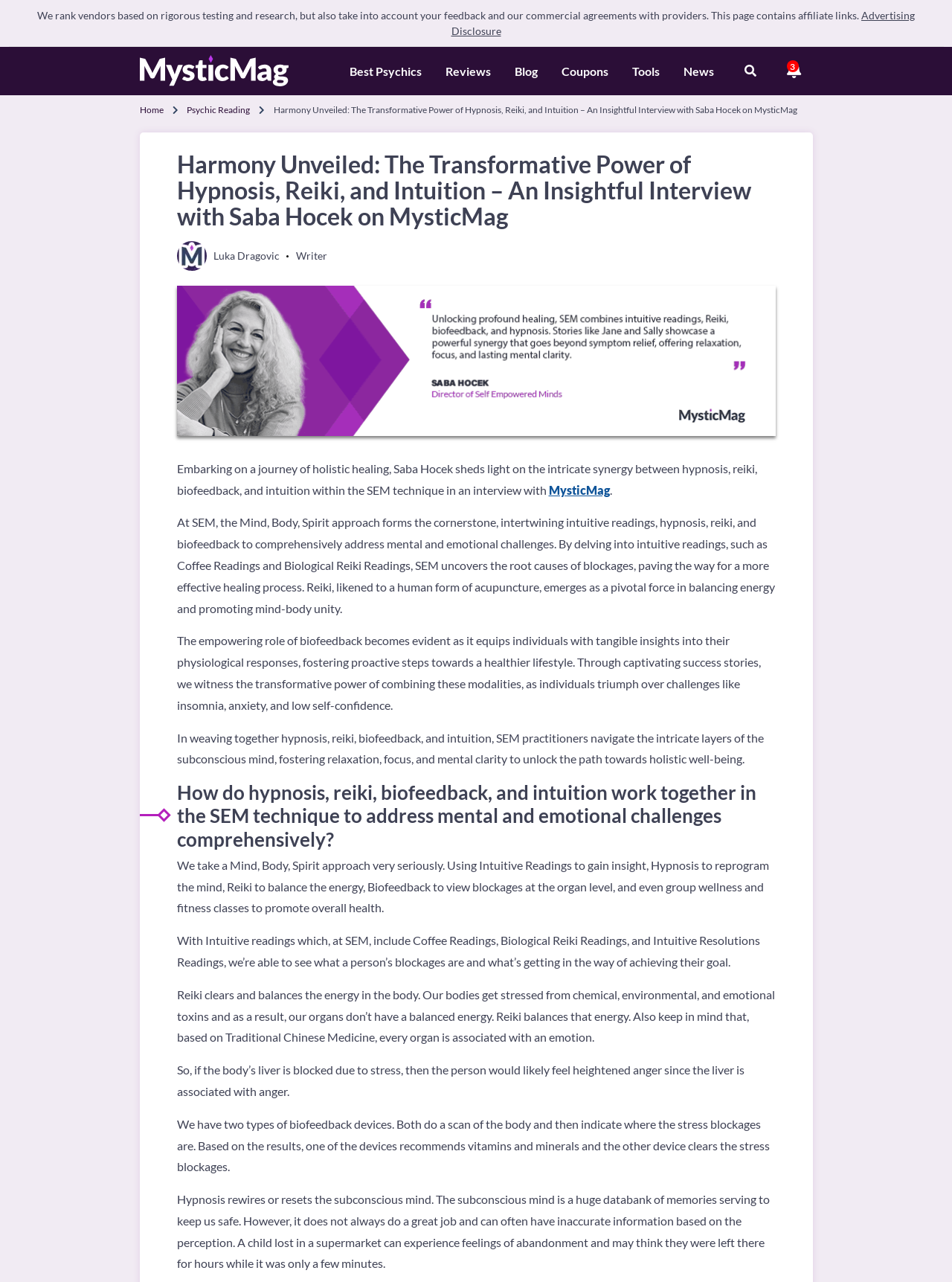Please determine the bounding box coordinates of the clickable area required to carry out the following instruction: "Click on the 'Home' link". The coordinates must be four float numbers between 0 and 1, represented as [left, top, right, bottom].

[0.146, 0.074, 0.171, 0.098]